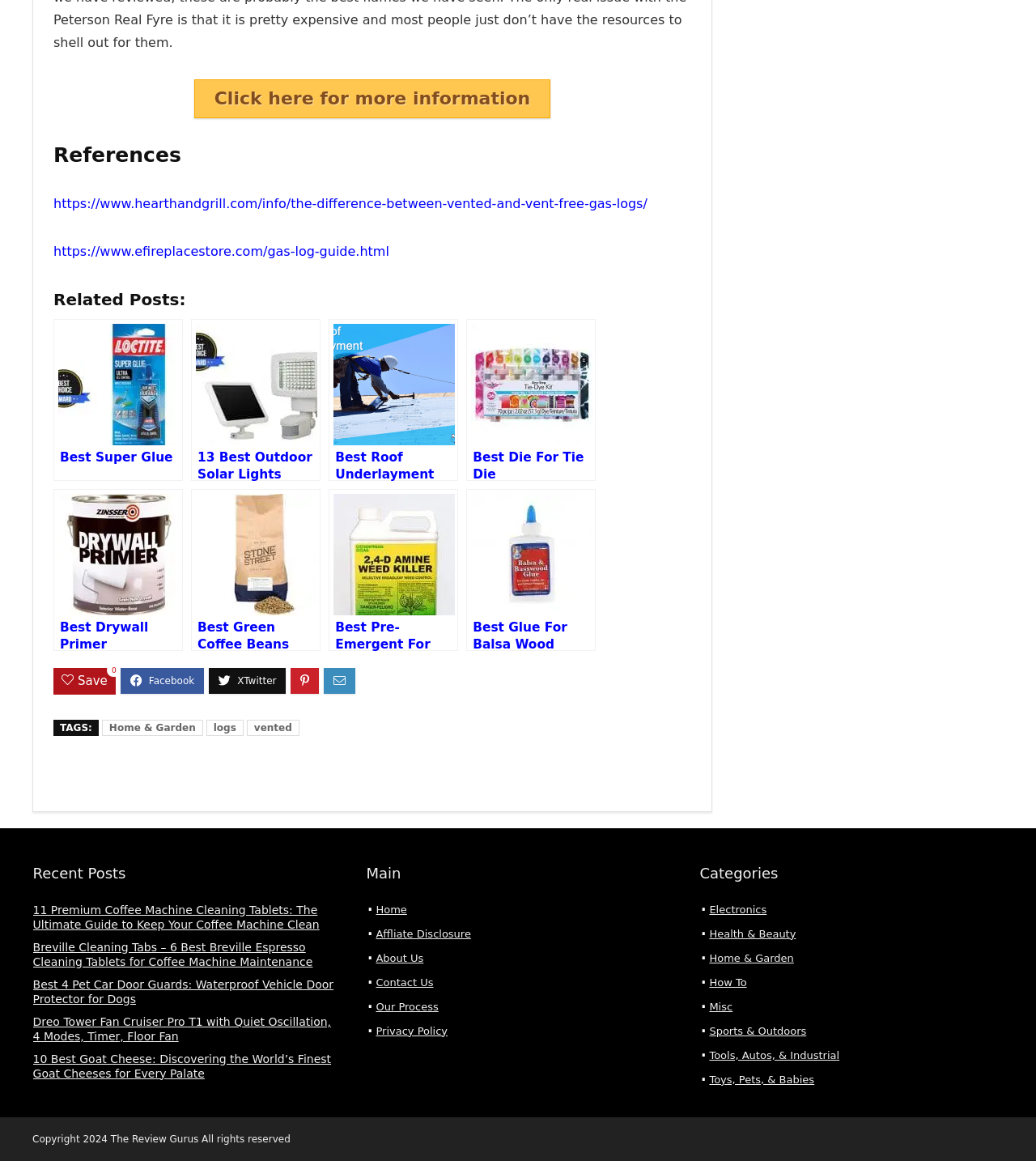Please identify the bounding box coordinates of the element that needs to be clicked to perform the following instruction: "Read the article about best super glue".

[0.052, 0.274, 0.177, 0.414]